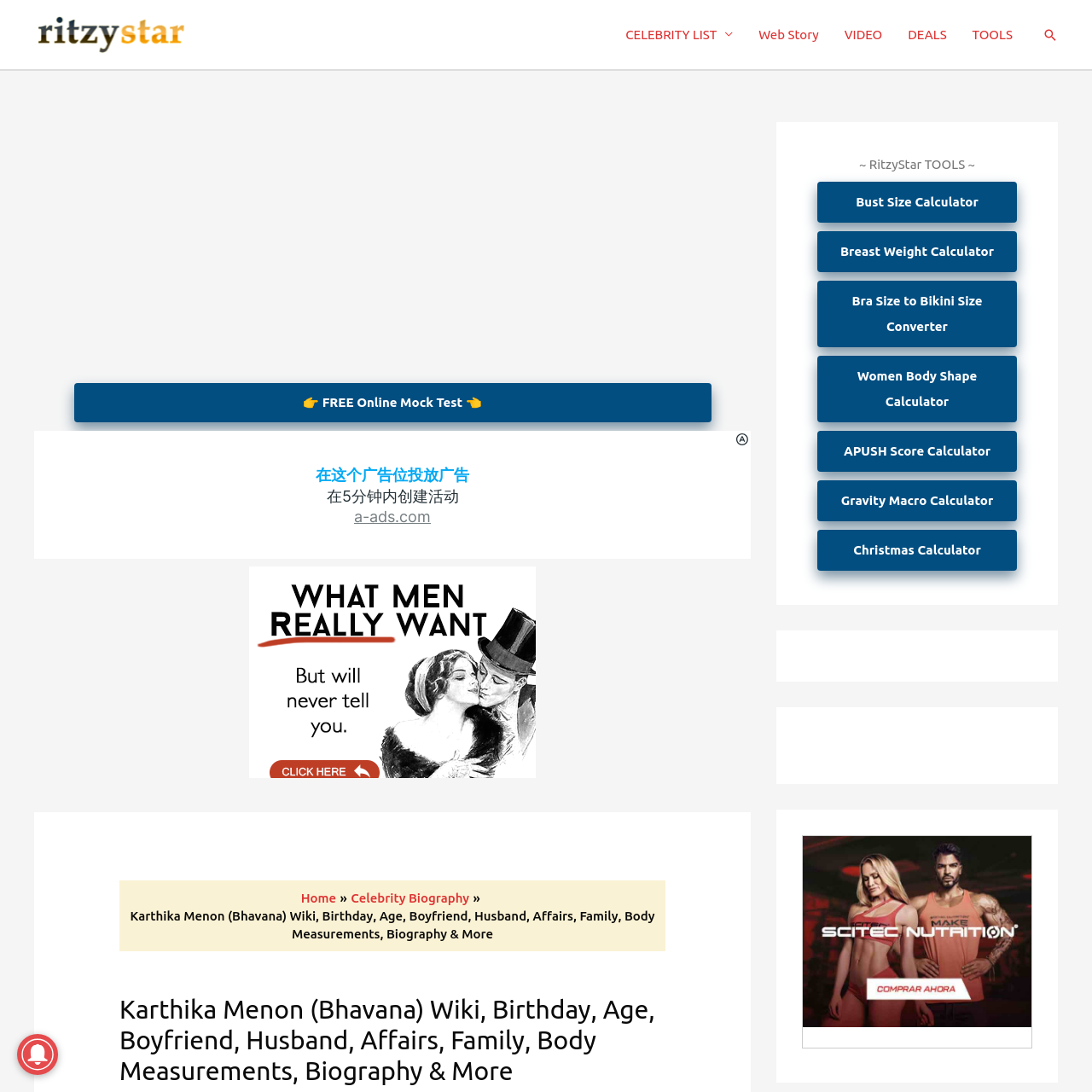What is the main heading of this webpage? Please extract and provide it.

Karthika Menon (Bhavana) Wiki, Birthday, Age, Boyfriend, Husband, Affairs, Family, Body Measurements, Biography & More